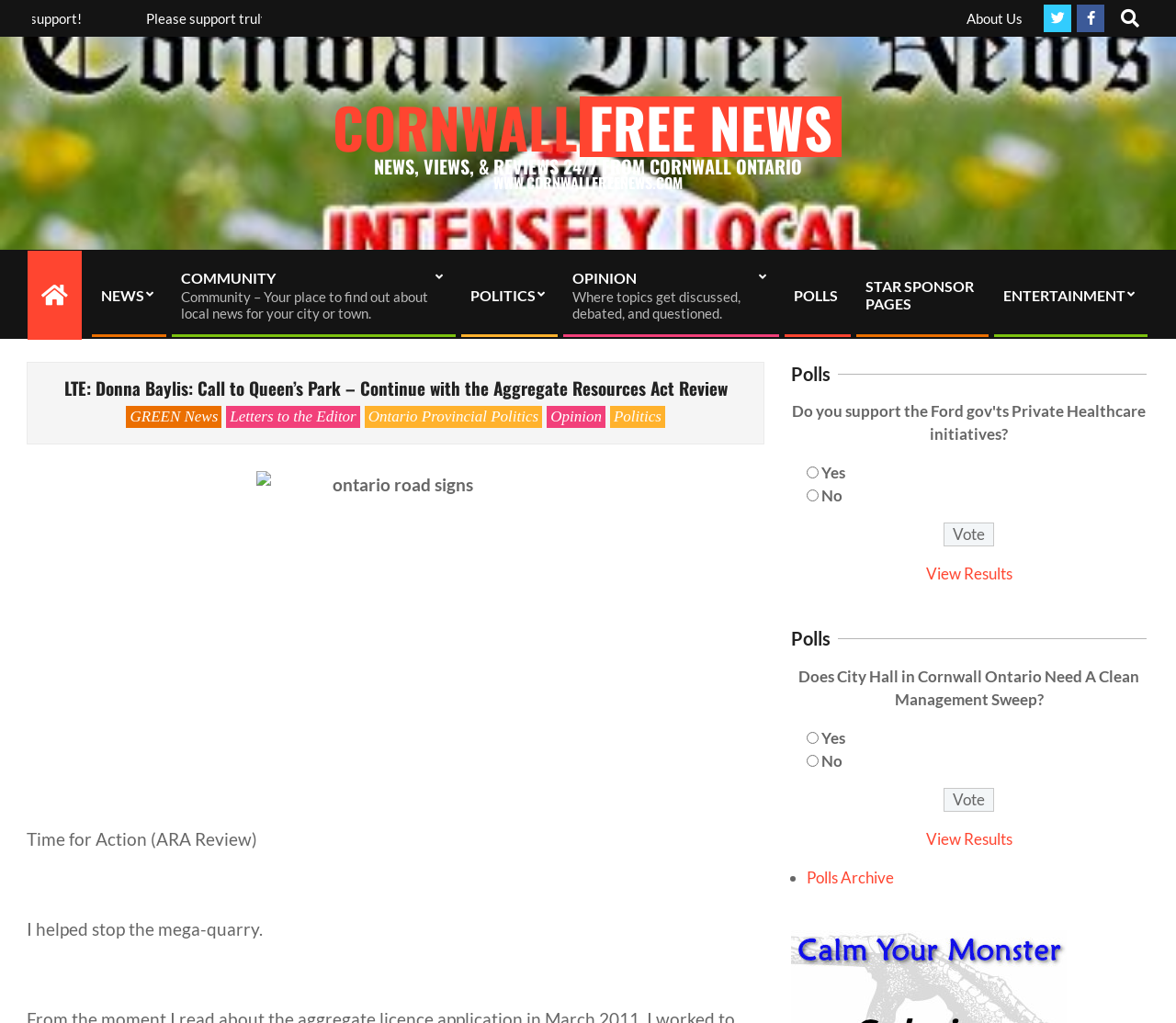Identify the bounding box coordinates for the element you need to click to achieve the following task: "Click on About Us". The coordinates must be four float values ranging from 0 to 1, formatted as [left, top, right, bottom].

[0.822, 0.01, 0.87, 0.026]